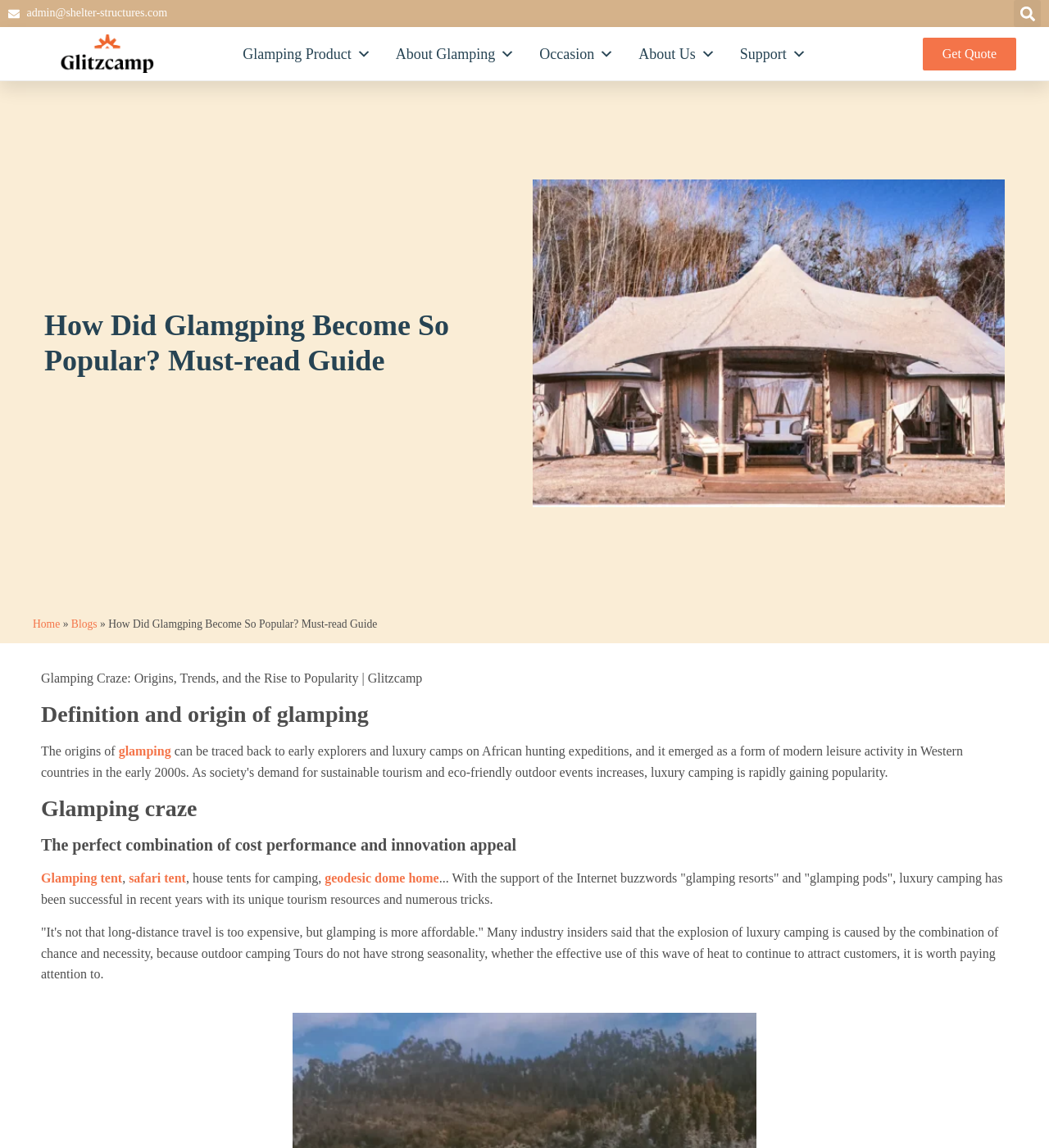Identify the bounding box of the HTML element described here: "About Us". Provide the coordinates as four float numbers between 0 and 1: [left, top, right, bottom].

[0.597, 0.025, 0.694, 0.068]